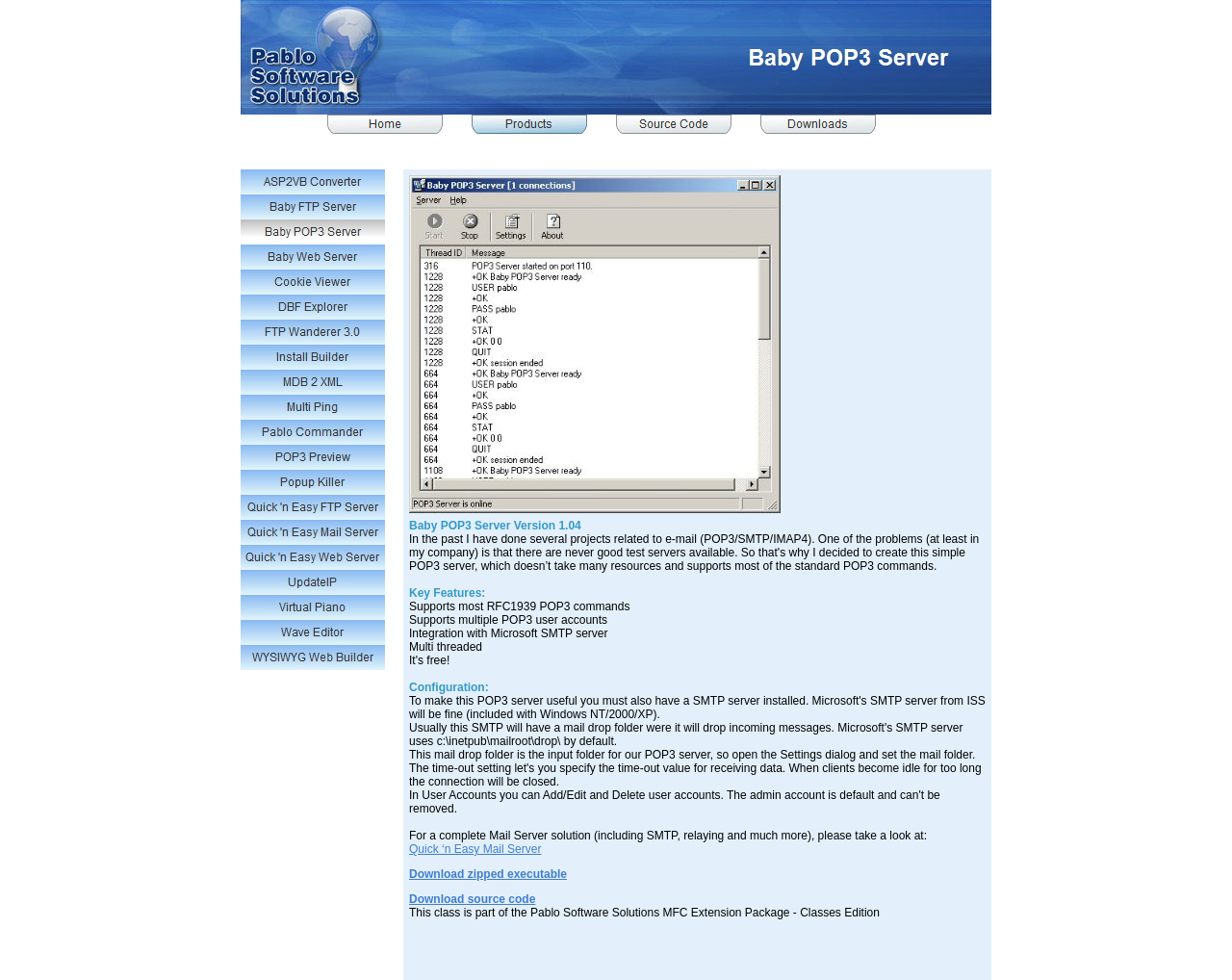Describe all the visual and textual components of the webpage comprehensively.

The webpage is titled "Baby POP3 Server" and has a layout divided into several sections. At the top, there is a header section with a logo image and a title "Baby POP3 Server". Below the header, there is a navigation menu with four tabs: "Home", "Products", "Source Code", and "Downloads". Each tab has an associated image.

The main content section is located below the navigation menu and occupies most of the page. It is divided into a table with multiple rows, each containing a product listing. There are 12 product listings in total, each with a link and an associated image. The products listed include "ASP2VB Converter", "Baby FTP Server", "Baby POP3 Server", "Baby Web Server", "Cookie Viewer", "DBF Explorer", "FTP Wanderer 3.0", "Install Builder", "MDB 2 XML", "Multi Ping", "Pablo Commander", and "POP3 Preview".

The product listings are arranged in a vertical column, with each listing stacked below the previous one. The entire content section is contained within a rectangular area that spans about 60% of the page width, leaving some empty space on the right side.